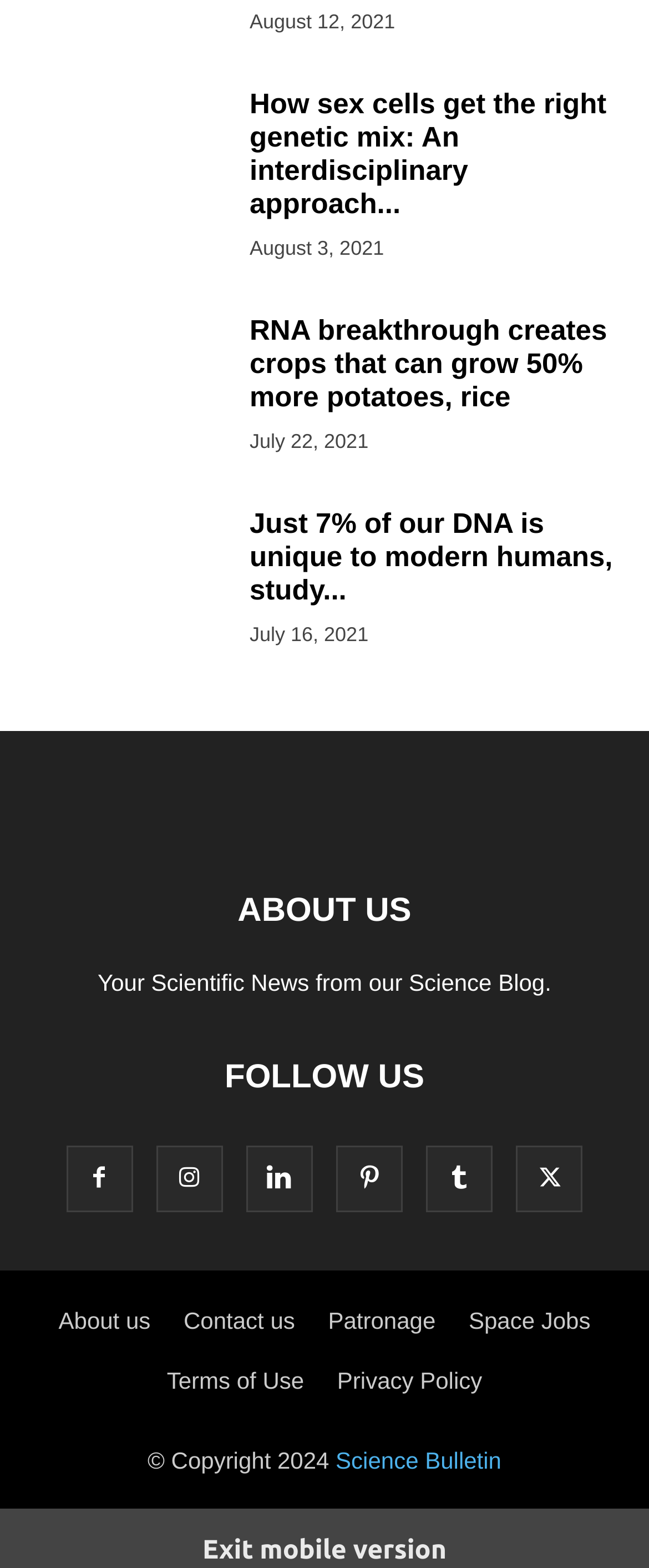What is the name of the website?
Refer to the image and provide a concise answer in one word or phrase.

Science Bulletin